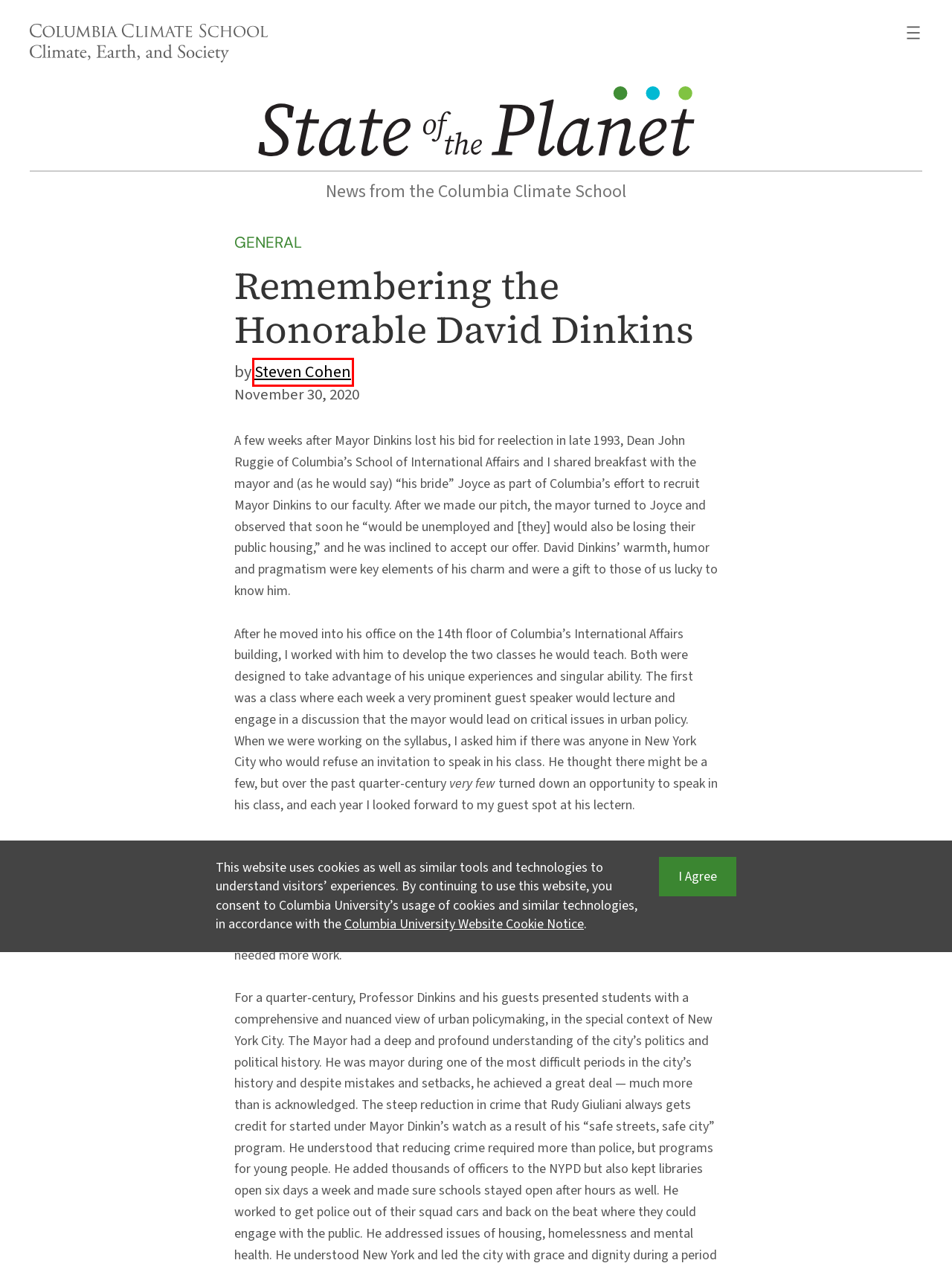Given a webpage screenshot featuring a red rectangle around a UI element, please determine the best description for the new webpage that appears after the element within the bounding box is clicked. The options are:
A. From Sustainability Mirage to Sustainability Management – State of the Planet
B. General – State of the Planet
C. history of New York City – State of the Planet
D. At the Concession Stand | WNYC | New York Public Radio, Podcasts, Live Streaming Radio, News
E. Steven Cohen – State of the Planet
F. MS in Sustainability Management News – State of the Planet
G. About – State of the Planet
H. State of the Planet – News from the Columbia Climate School

E